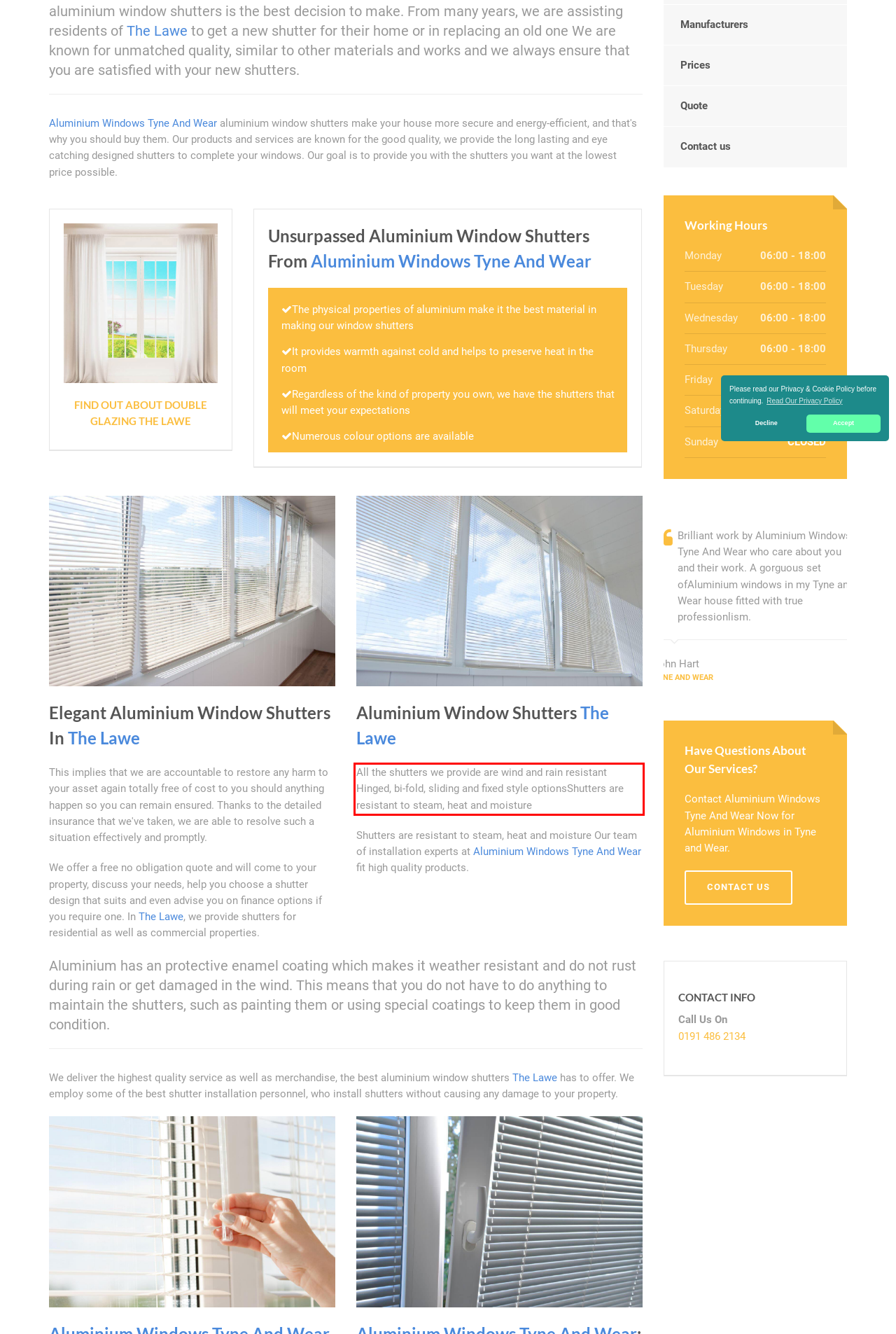Examine the screenshot of the webpage, locate the red bounding box, and perform OCR to extract the text contained within it.

All the shutters we provide are wind and rain resistant Hinged, bi-fold, sliding and fixed style optionsShutters are resistant to steam, heat and moisture